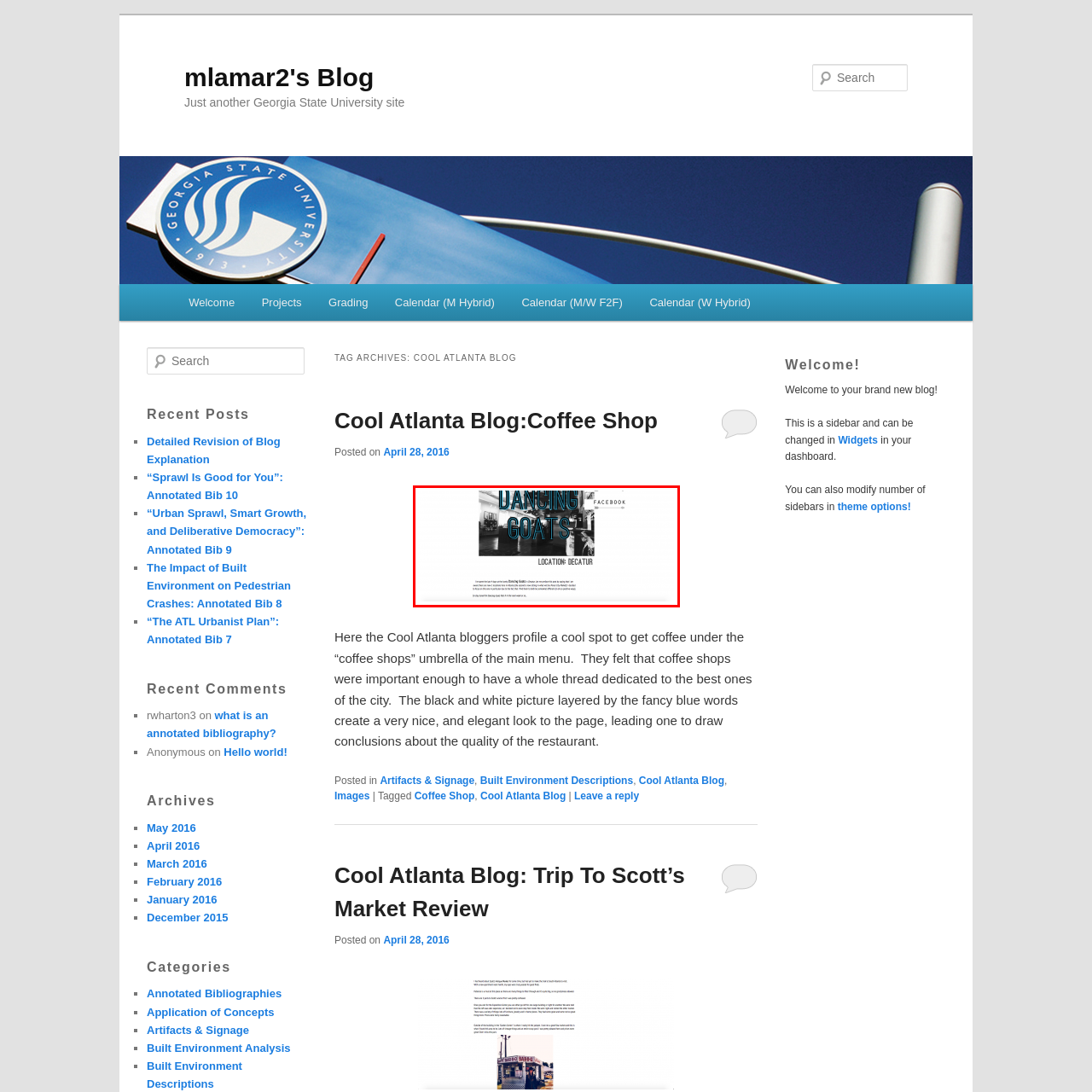What type of atmosphere does the coffee shop have?
Analyze the image within the red bounding box and respond to the question with a detailed answer derived from the visual content.

The scene reflects a cozy yet modern feel, characteristic of a trending coffee spot, which is achieved through the elegant fixtures and decor, as well as the warm lighting.